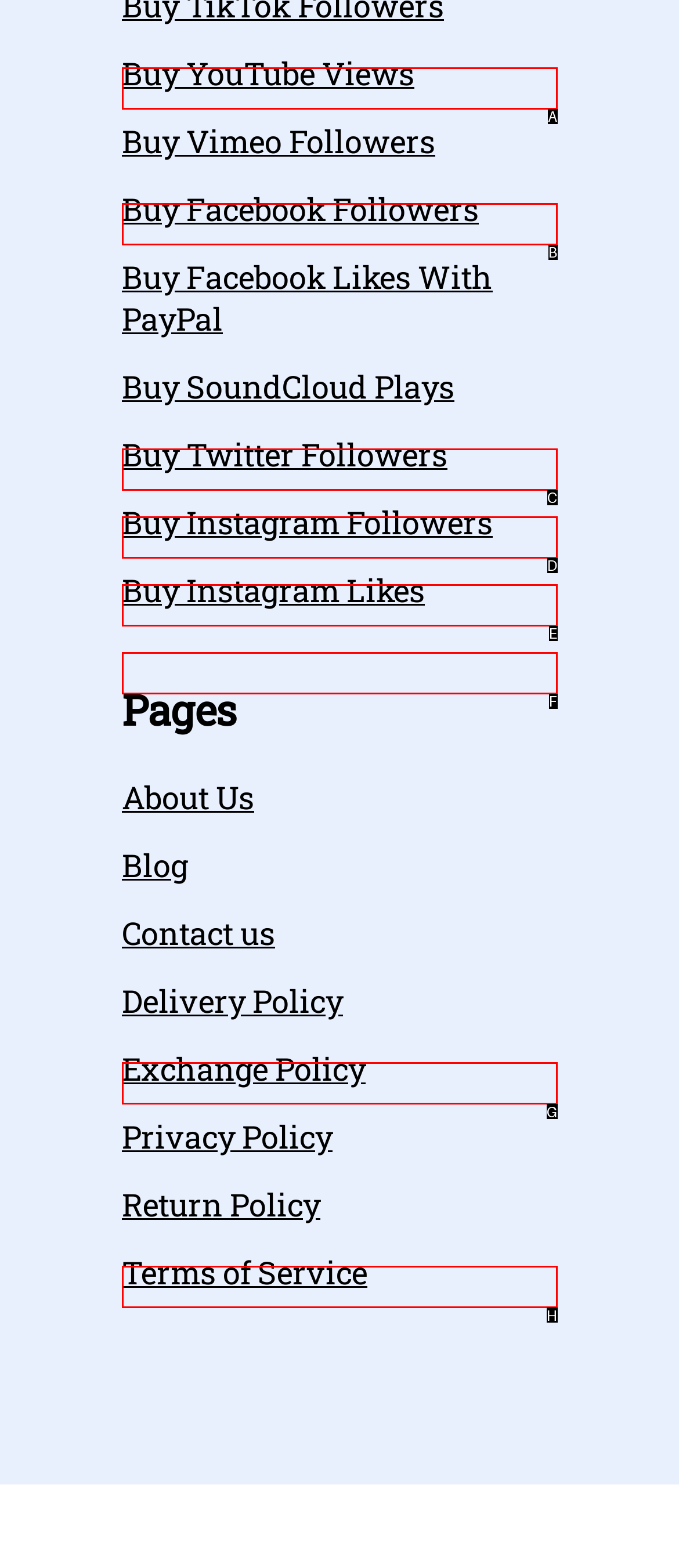Choose the option that aligns with the description: Buy Instagram Likes
Respond with the letter of the chosen option directly.

F